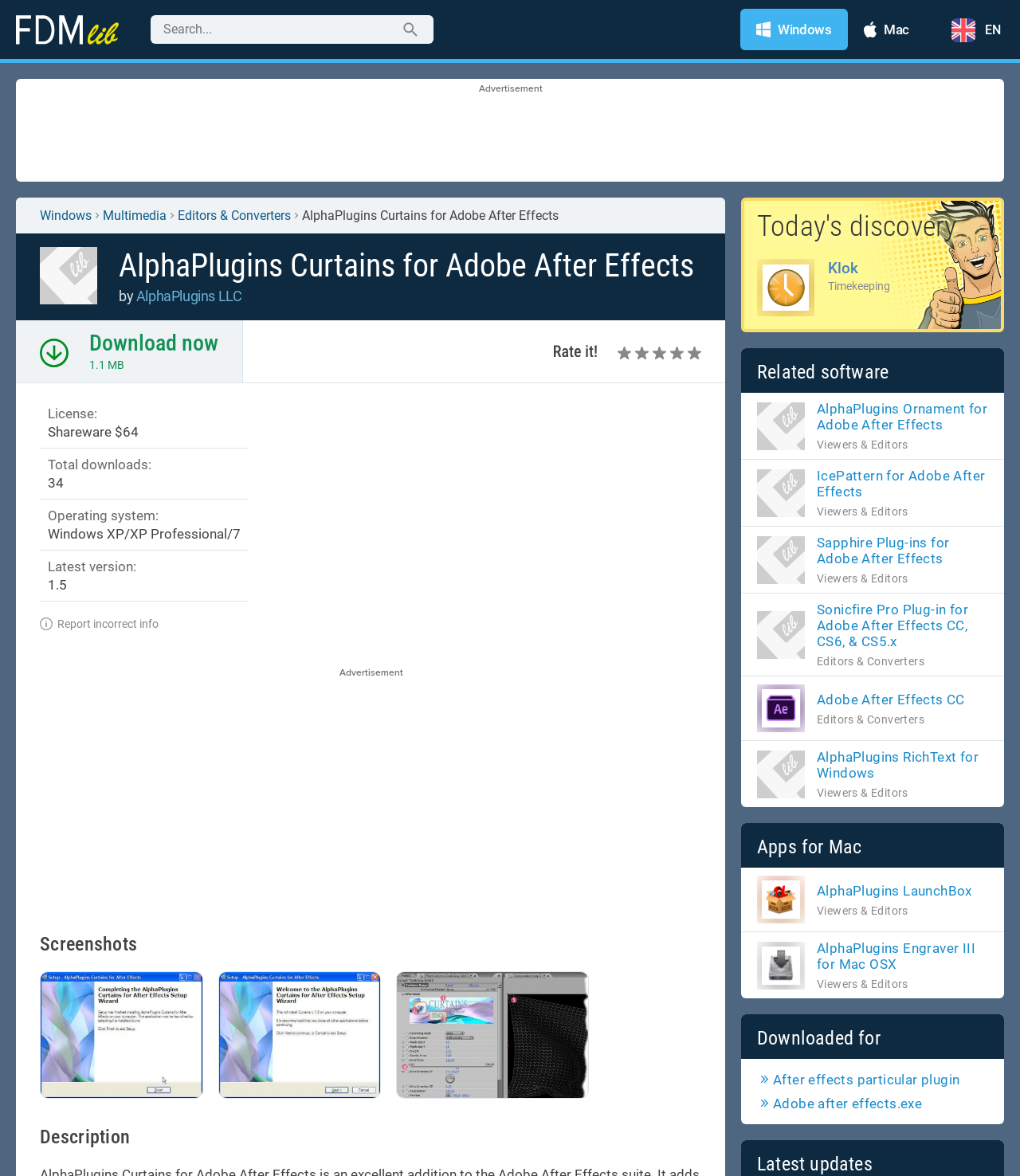What is the name of the software?
Refer to the image and offer an in-depth and detailed answer to the question.

The name of the software can be found in the heading element with the text 'AlphaPlugins Curtains for Adobe After Effects' which is located at the top of the webpage.